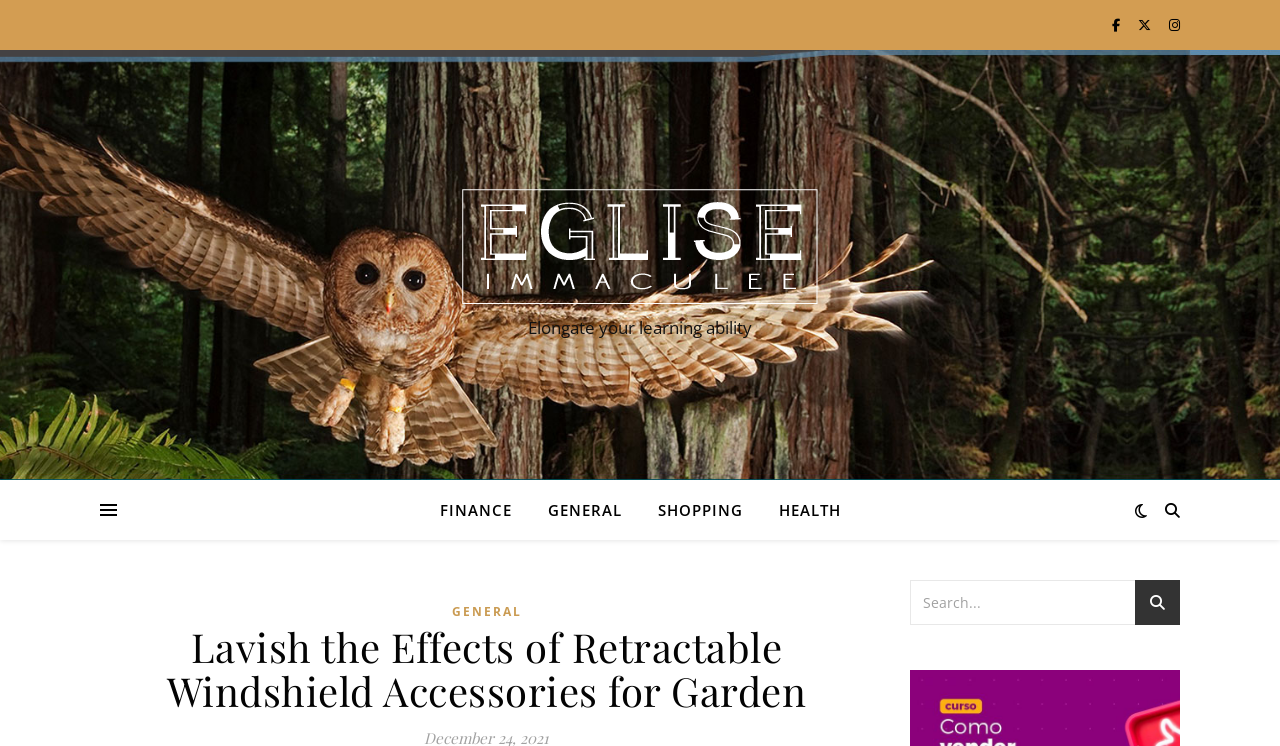Create an elaborate caption for the webpage.

The webpage appears to be a blog or article page with a focus on retractable windshield accessories for gardens. At the top right corner, there are three social media links represented by icons. Below these icons, there is a large header section that spans the entire width of the page, containing a table with a logo image and a link to "Eglise Immaculee" on the left side, and a static text "Elongate your learning ability" on the right side.

In the middle section of the page, there are four category links: "FINANCE", "GENERAL", "SHOPPING", and "HEALTH", arranged horizontally. The "HEALTH" category has a sub-link to "GENERAL" below it.

Further down the page, there is a large heading that reads "Lavish the Effects of Retractable Windshield Accessories for Garden". Below this heading, there is a search bar with a search box and a submit button.

The meta description suggests that the page may also discuss inflatable film screens, but this content is not immediately visible in the provided accessibility tree.